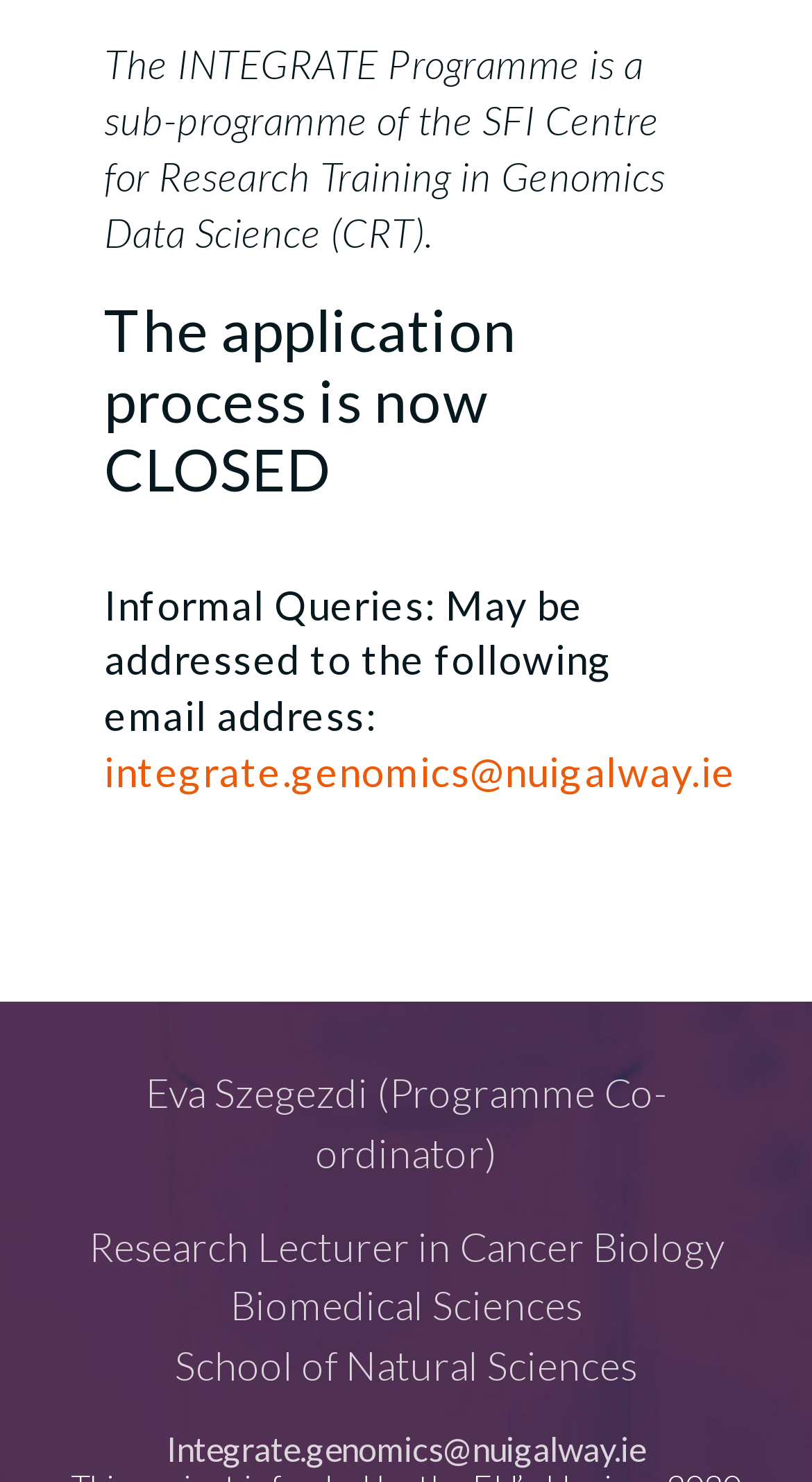Give a short answer to this question using one word or a phrase:
What is the field of research of Eva Szegezdi?

Cancer Biology